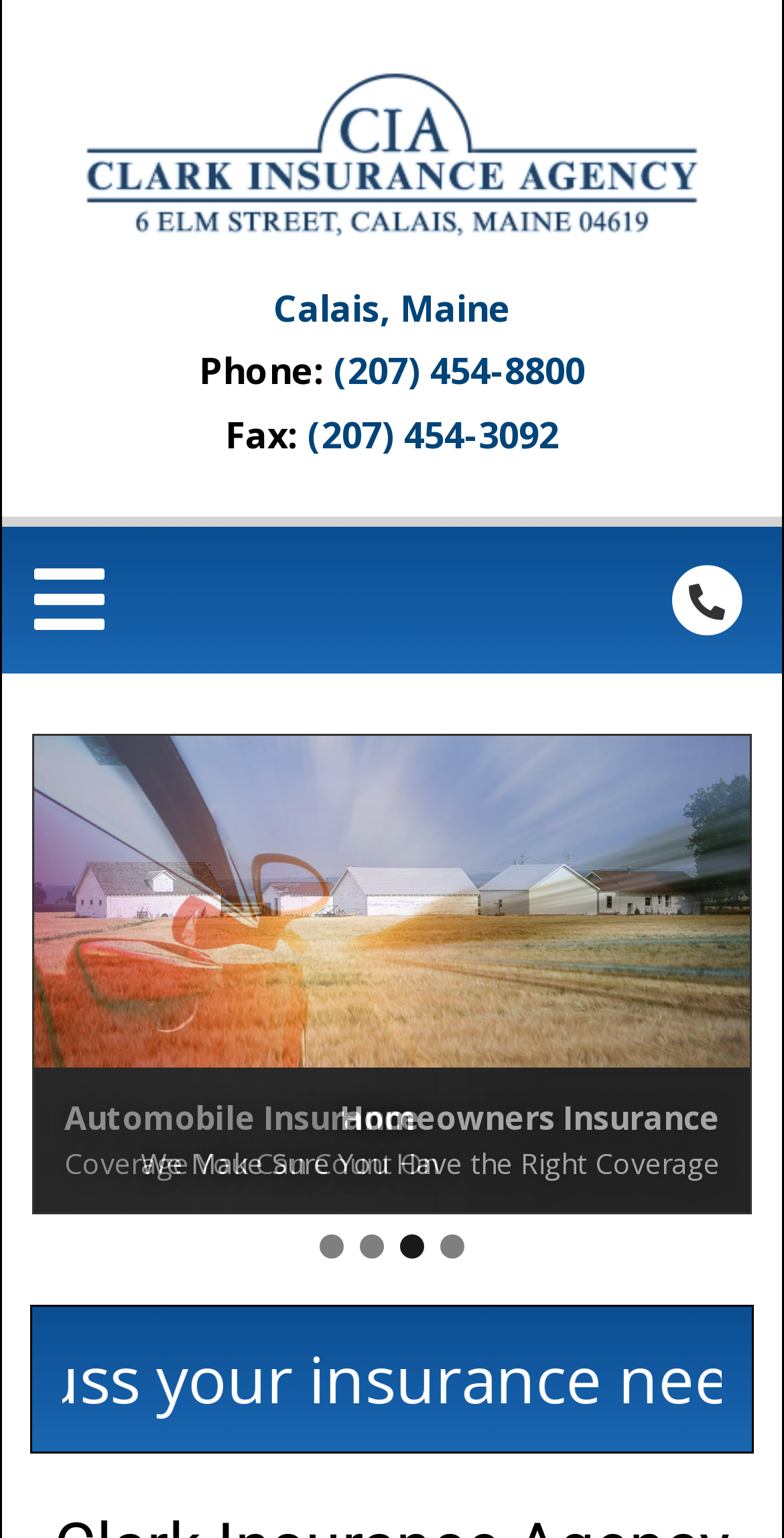How many types of insurance are featured on the homepage?
Please elaborate on the answer to the question with detailed information.

I counted the number of insurance types featured on the homepage by looking at the section with images and text describing different types of insurance. I found four types: Recreational Insurance, Homeowners Insurance, Automobile Insurance, and Personal & Commercial Insurance.